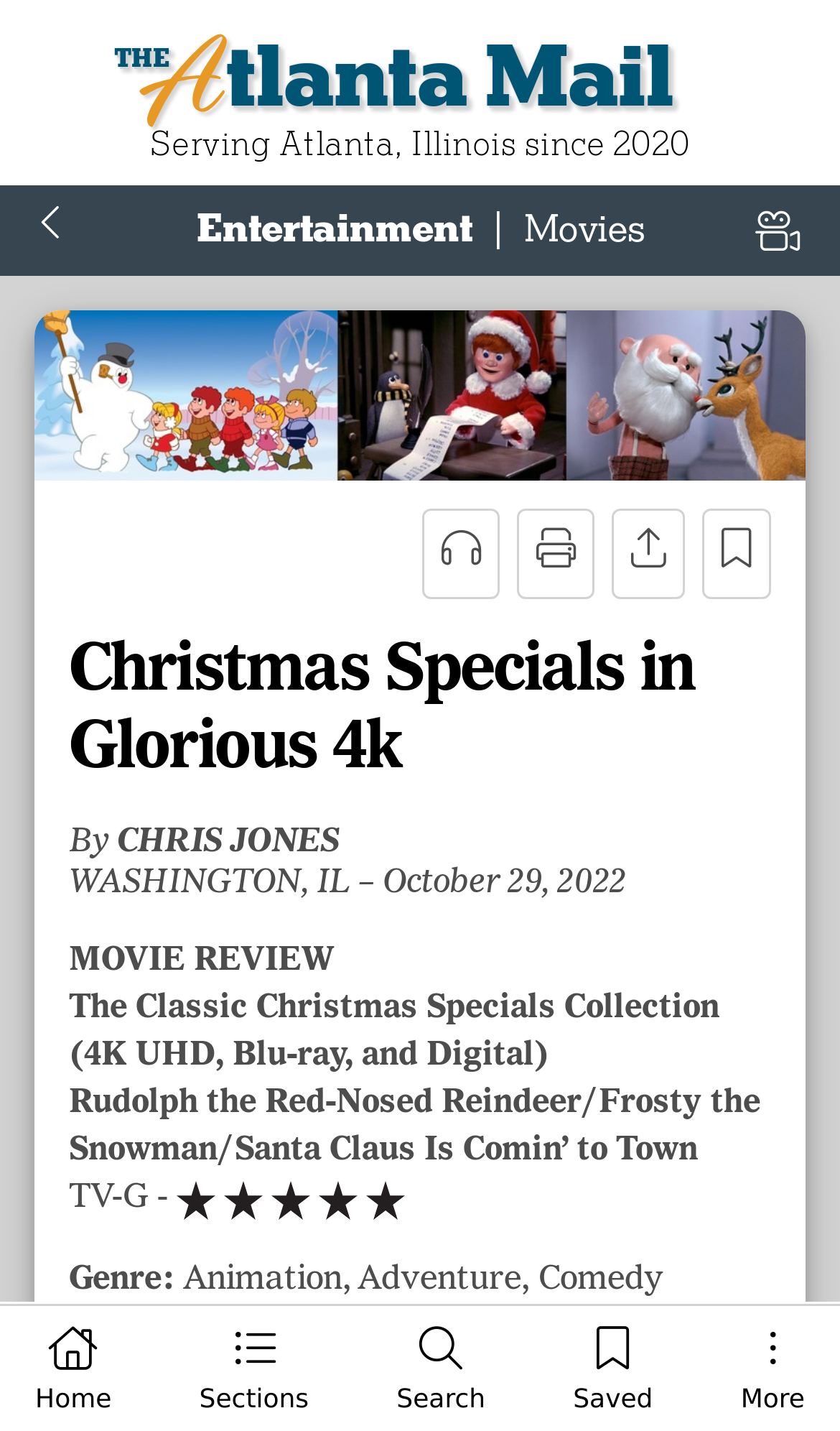Please specify the bounding box coordinates of the clickable region to carry out the following instruction: "Search for something". The coordinates should be four float numbers between 0 and 1, in the format [left, top, right, bottom].

[0.43, 0.925, 0.62, 0.997]